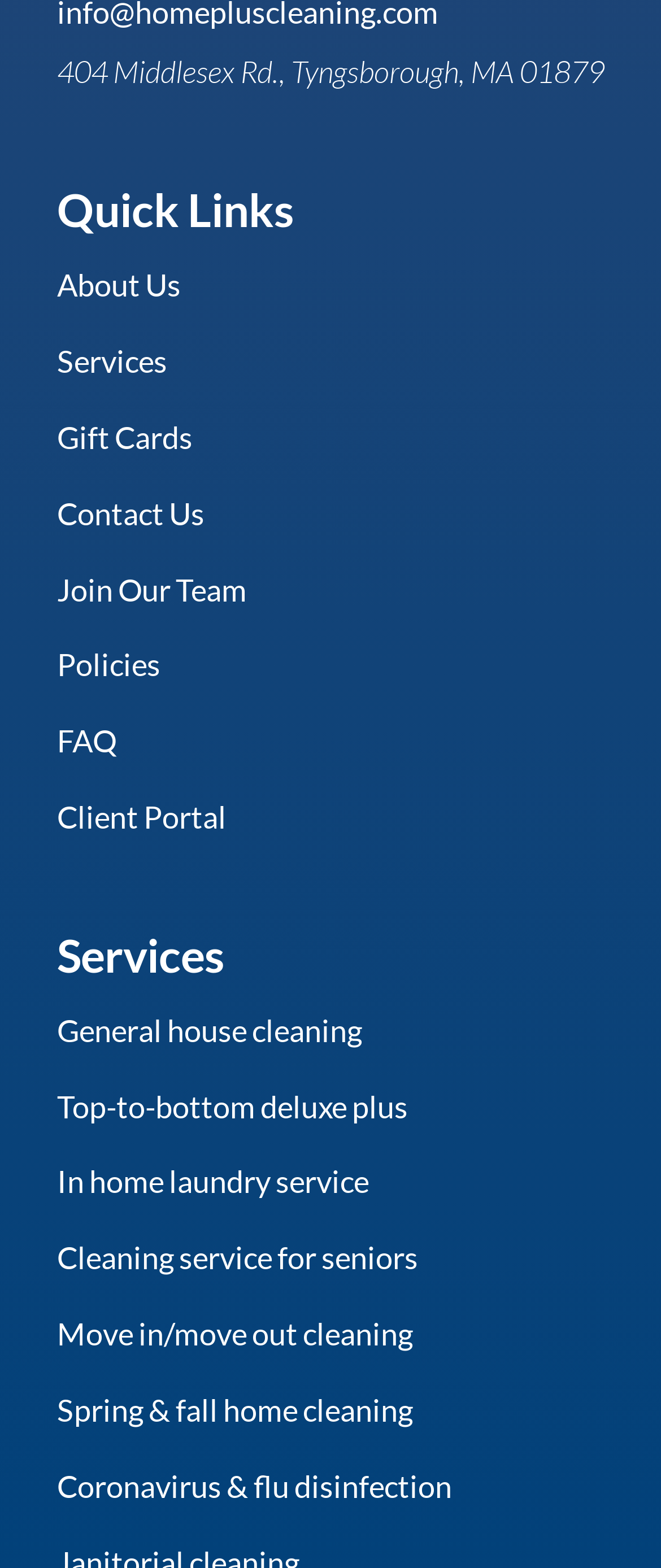Indicate the bounding box coordinates of the element that needs to be clicked to satisfy the following instruction: "Contact Us". The coordinates should be four float numbers between 0 and 1, i.e., [left, top, right, bottom].

[0.086, 0.315, 0.309, 0.339]